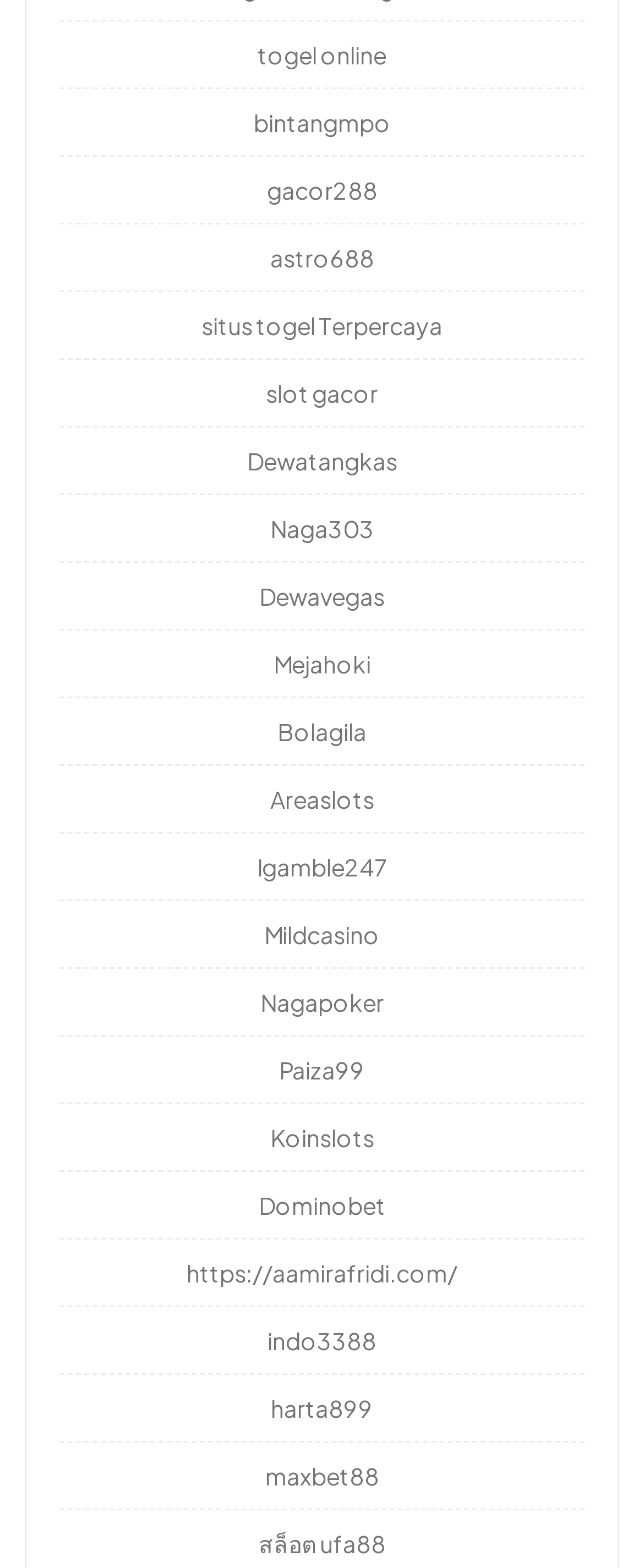Pinpoint the bounding box coordinates of the element you need to click to execute the following instruction: "visit indo3388". The bounding box should be represented by four float numbers between 0 and 1, in the format [left, top, right, bottom].

[0.415, 0.846, 0.585, 0.865]